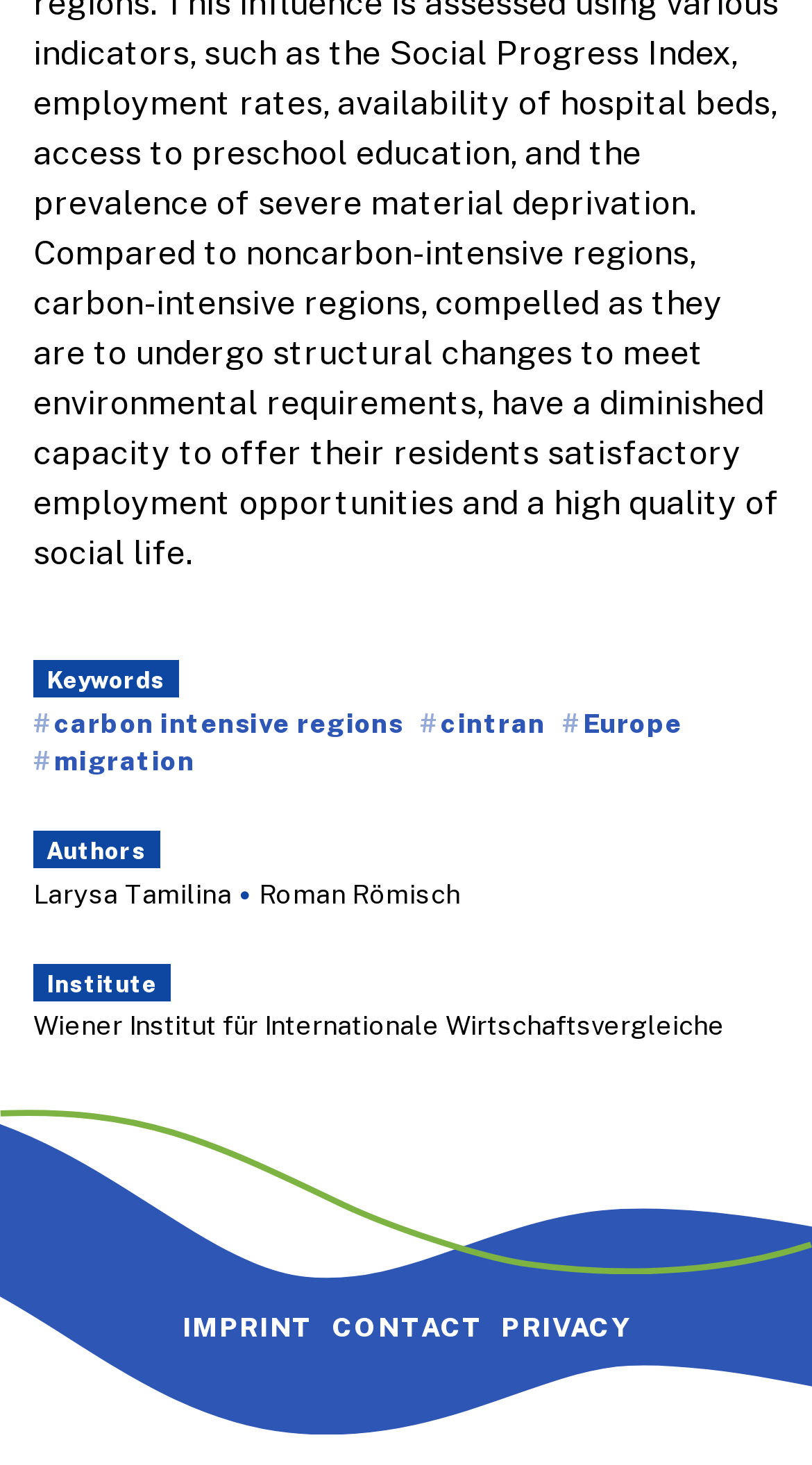Extract the bounding box coordinates of the UI element described by: "Industry and Technology". The coordinates should include four float numbers ranging from 0 to 1, e.g., [left, top, right, bottom].

None